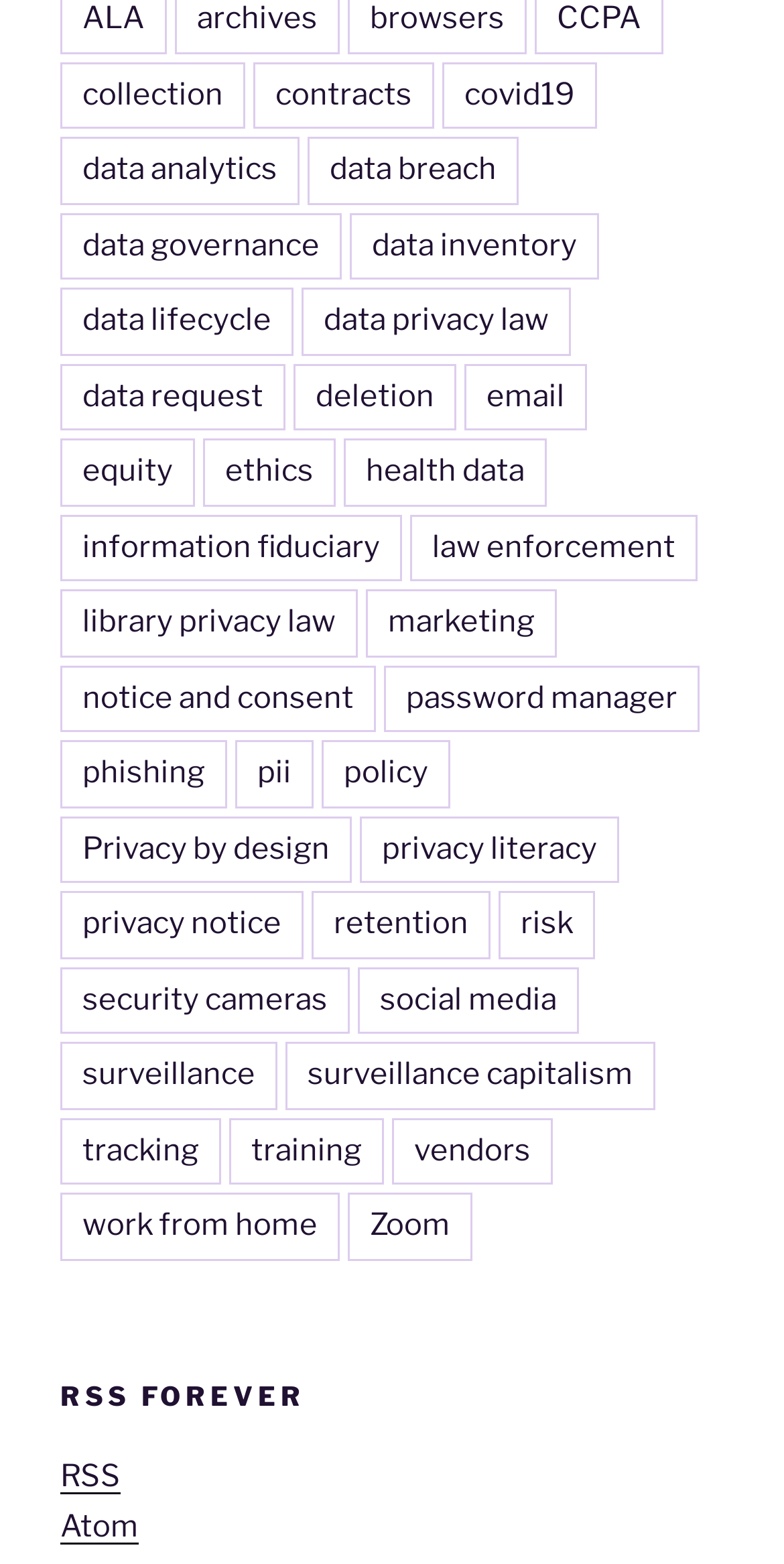Find the bounding box coordinates of the clickable element required to execute the following instruction: "check RSS FOREVER". Provide the coordinates as four float numbers between 0 and 1, i.e., [left, top, right, bottom].

[0.077, 0.864, 0.923, 0.904]